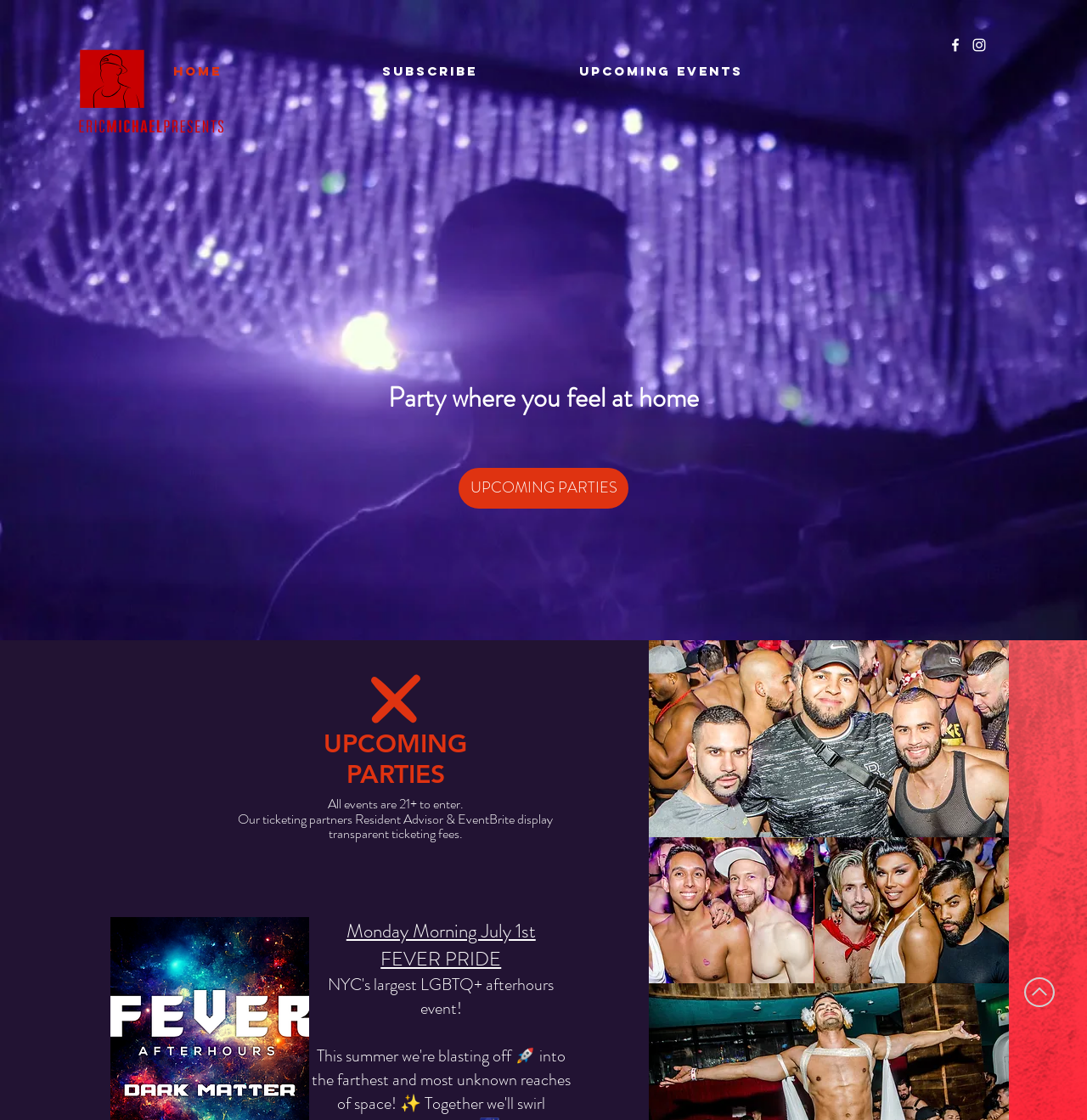Find the bounding box coordinates of the element you need to click on to perform this action: 'Back to top'. The coordinates should be represented by four float values between 0 and 1, in the format [left, top, right, bottom].

[0.942, 0.873, 0.97, 0.899]